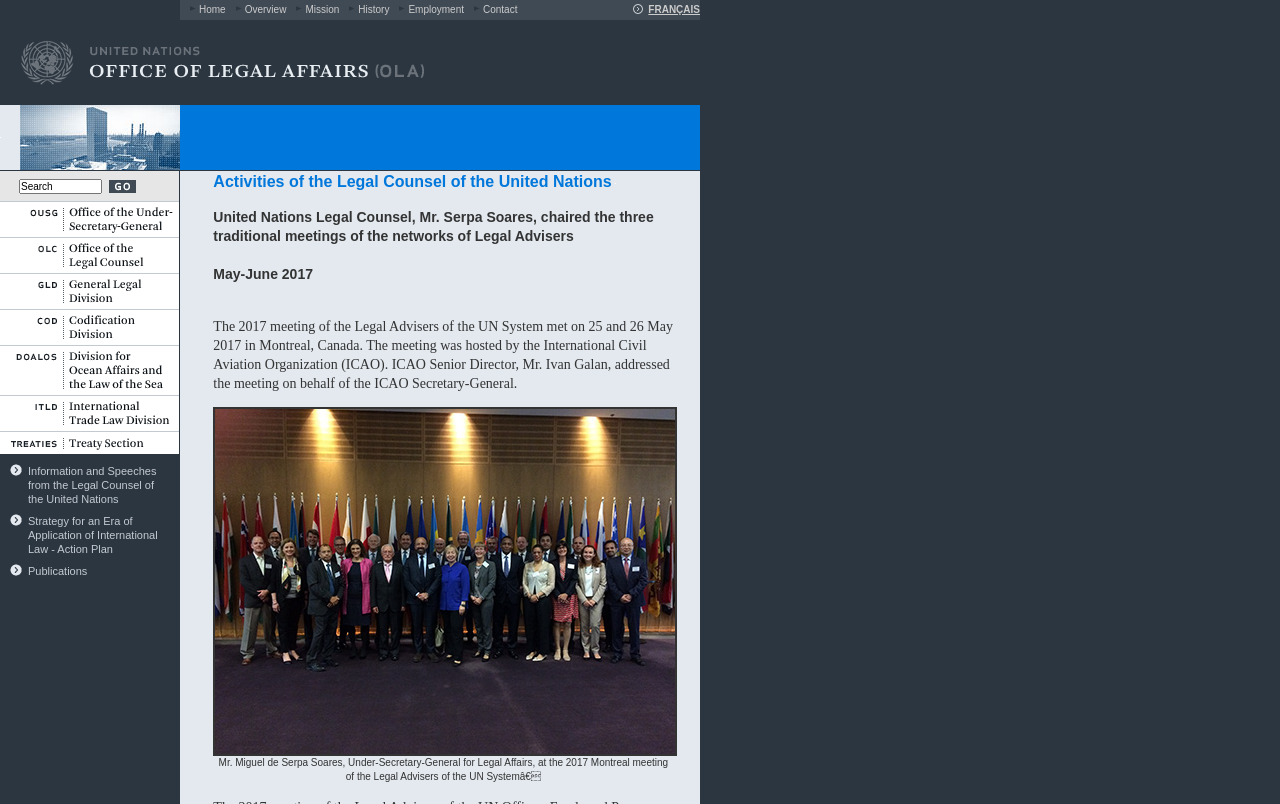Pinpoint the bounding box coordinates of the clickable element needed to complete the instruction: "Click the Submit button". The coordinates should be provided as four float numbers between 0 and 1: [left, top, right, bottom].

[0.085, 0.224, 0.106, 0.24]